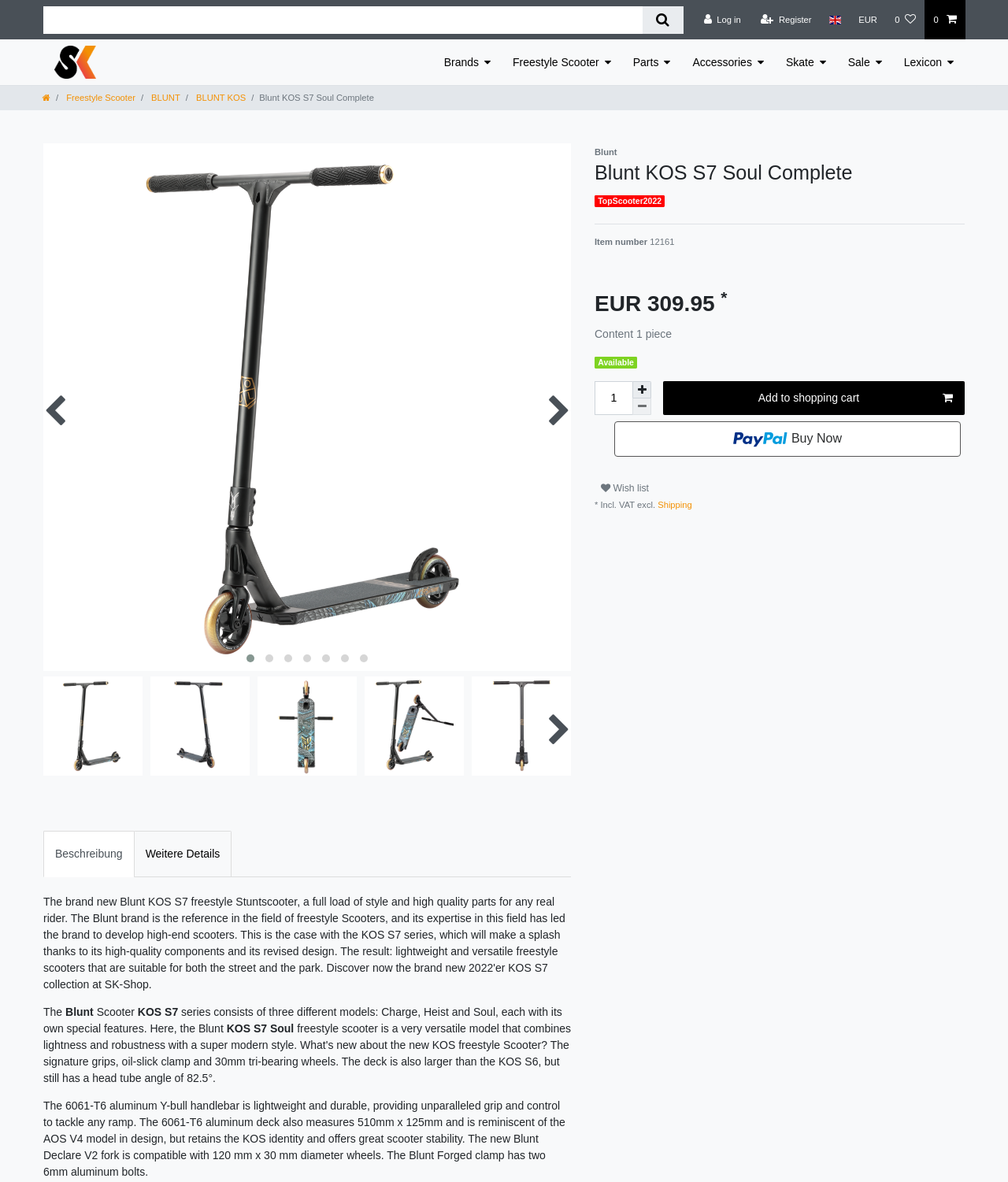Could you highlight the region that needs to be clicked to execute the instruction: "Select a country"?

[0.814, 0.0, 0.843, 0.034]